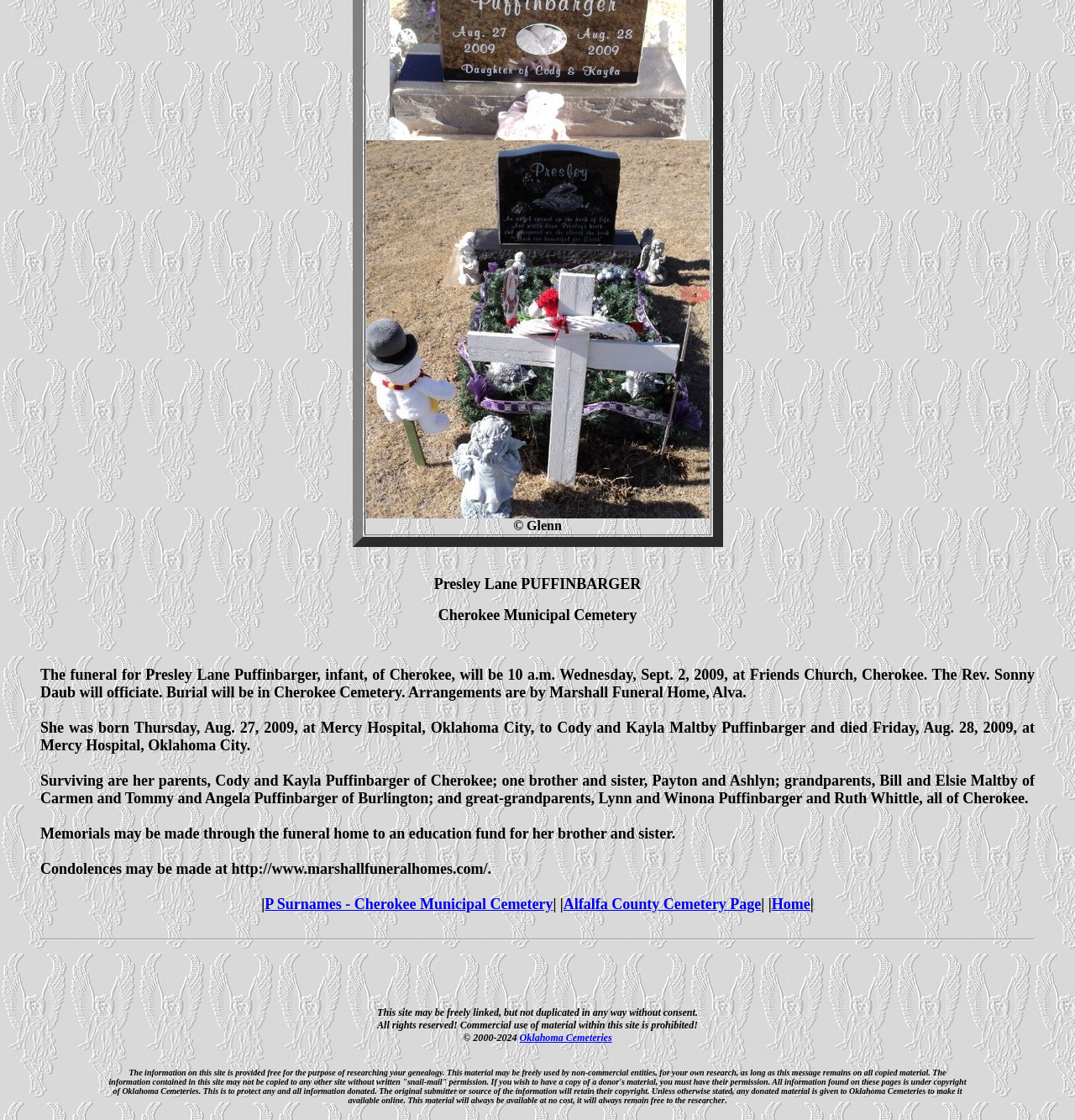Find the bounding box coordinates for the UI element that matches this description: "Oklahoma Cemeteries".

[0.483, 0.921, 0.569, 0.932]